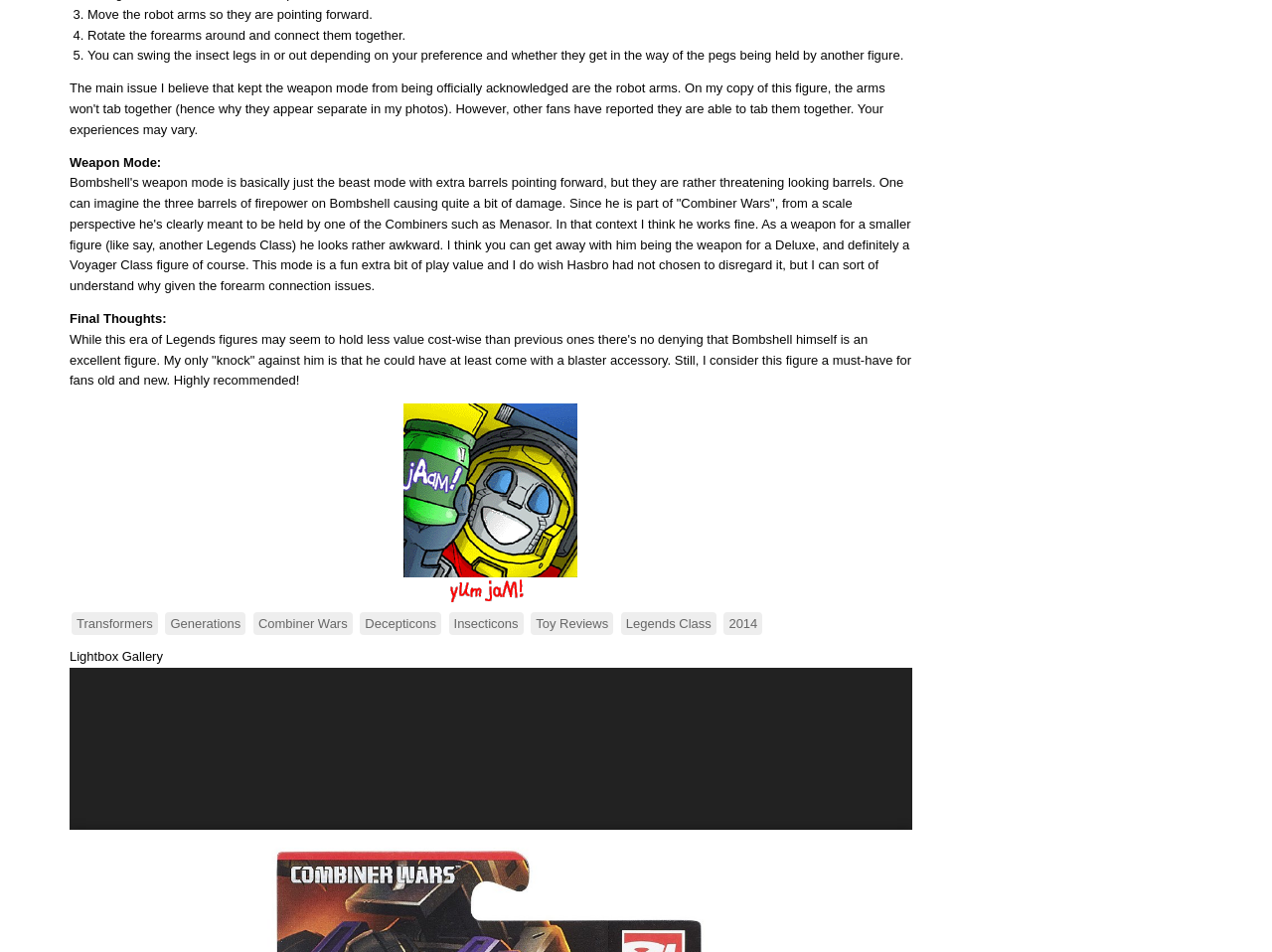Analyze the image and give a detailed response to the question:
What is the mode of the figure being discussed in the section 'Weapon Mode:'?

The section 'Weapon Mode:' describes the figure's beast mode with extra barrels pointing forward, indicating that this is the mode being discussed.